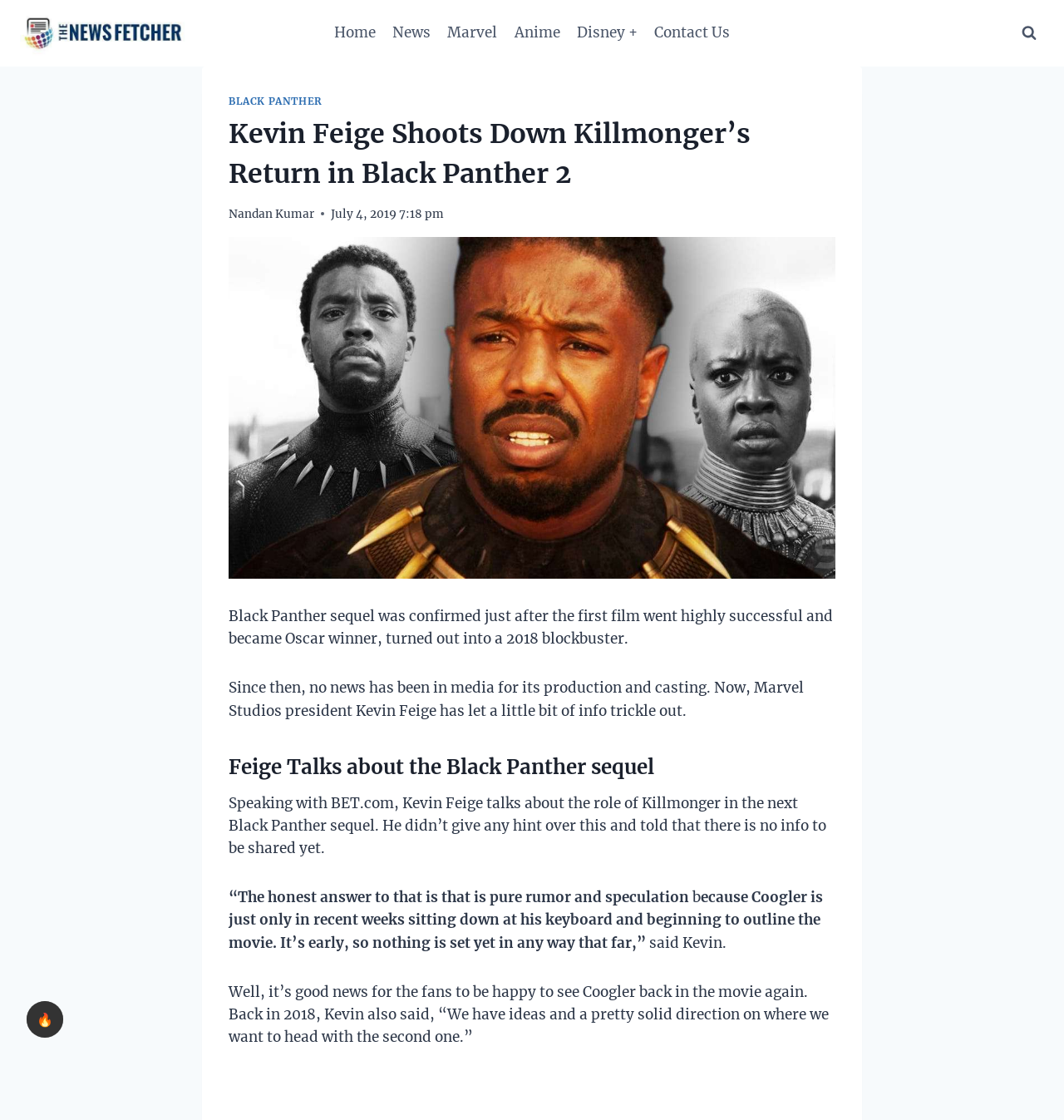Pinpoint the bounding box coordinates of the element that must be clicked to accomplish the following instruction: "Visit The News Fetcher homepage". The coordinates should be in the format of four float numbers between 0 and 1, i.e., [left, top, right, bottom].

[0.019, 0.008, 0.175, 0.051]